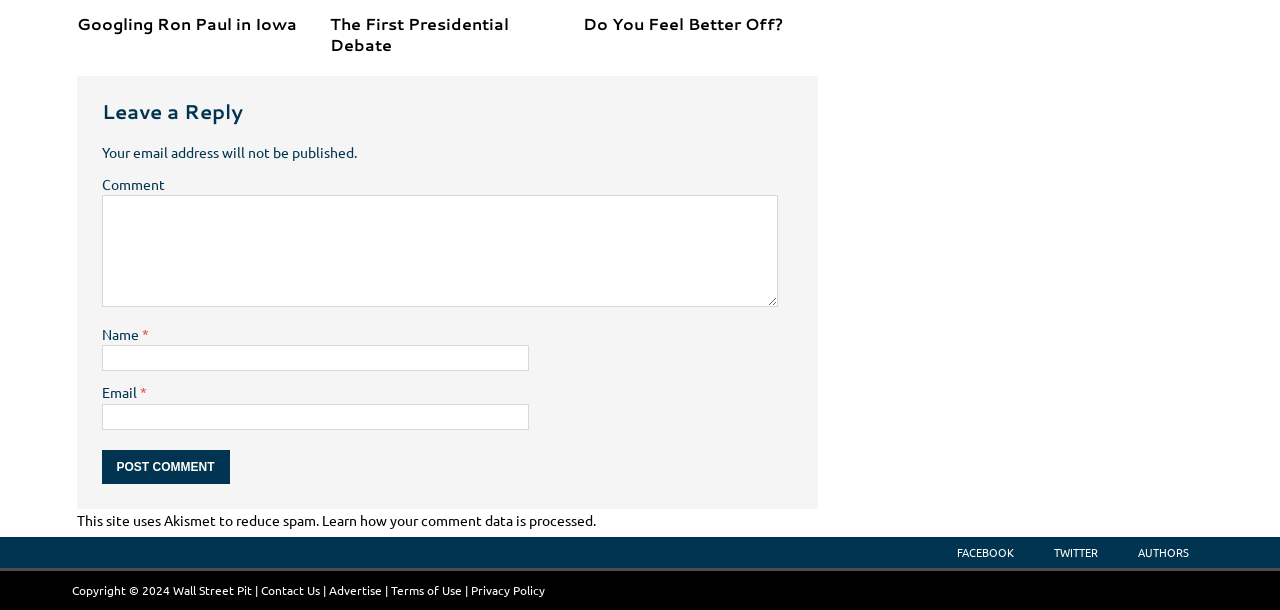Determine the bounding box for the UI element that matches this description: "The First Presidential Debate".

[0.258, 0.02, 0.398, 0.092]